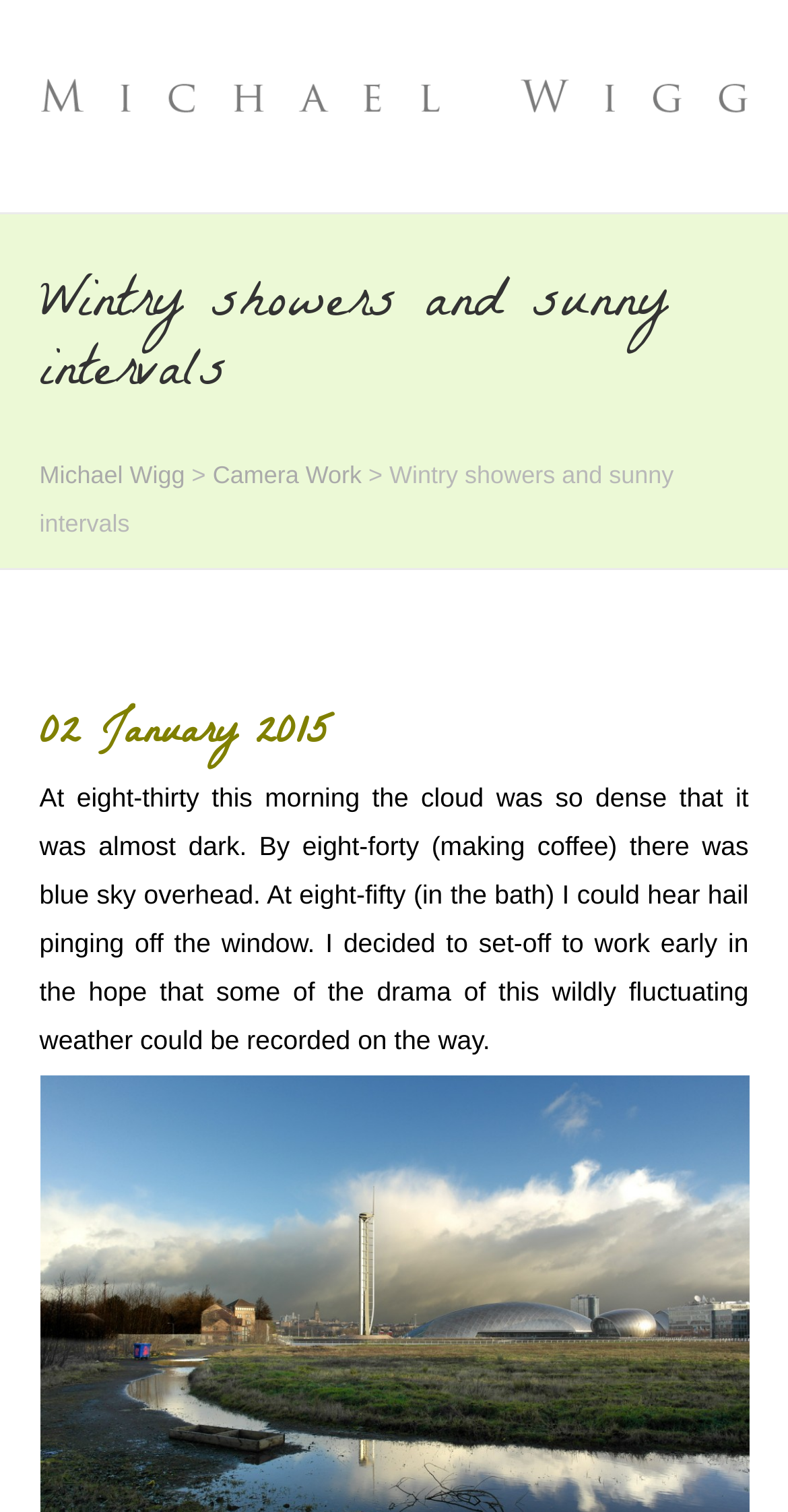What is the main title displayed on this webpage?

Wintry showers and sunny intervals